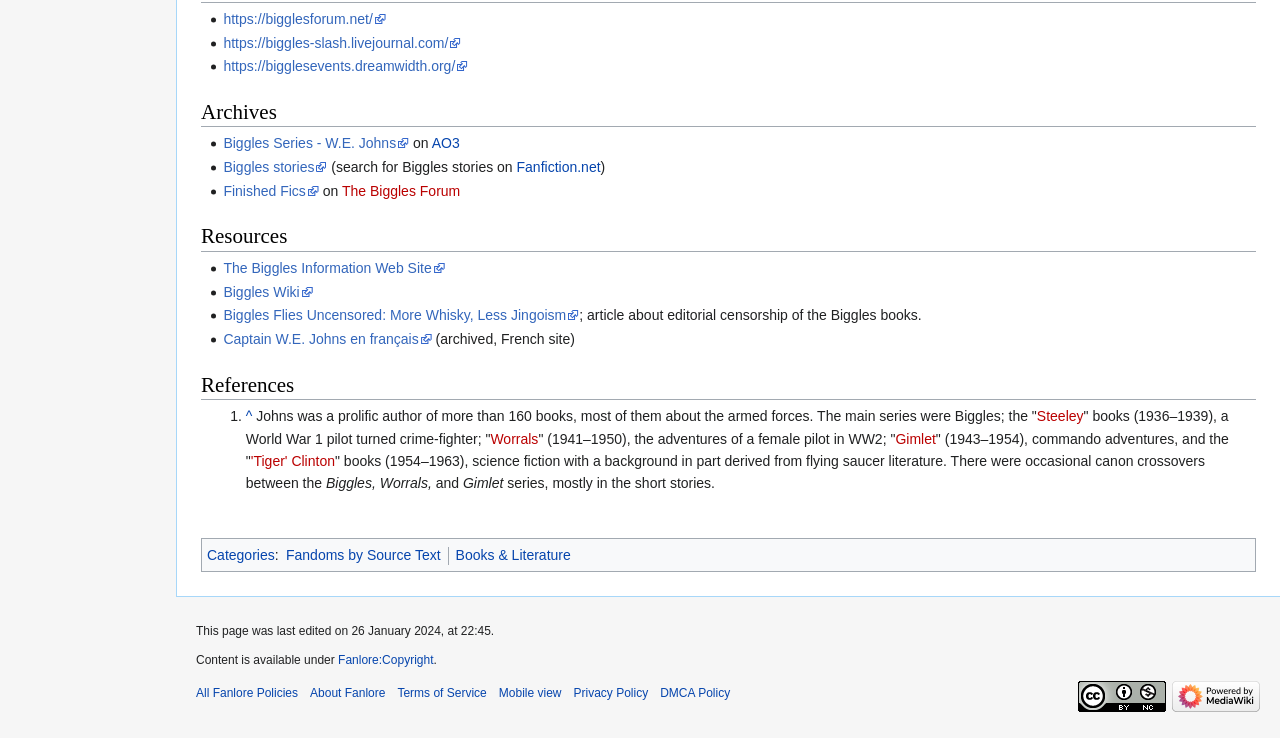How many series of books did W.E. Johns write?
Look at the image and answer the question with a single word or phrase.

At least 5